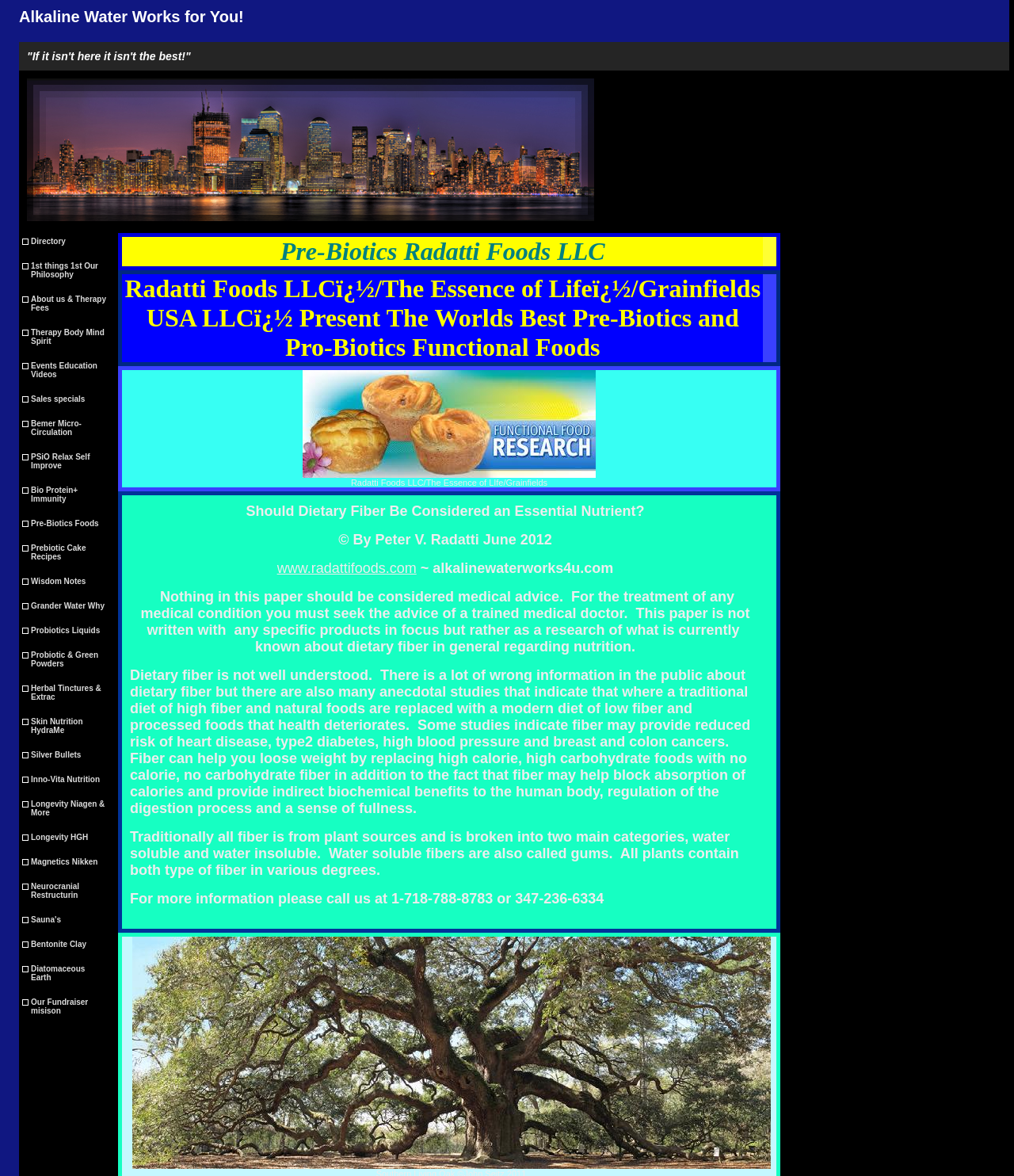Can you identify the bounding box coordinates of the clickable region needed to carry out this instruction: 'Check the sales specials'? The coordinates should be four float numbers within the range of 0 to 1, stated as [left, top, right, bottom].

[0.03, 0.336, 0.084, 0.343]